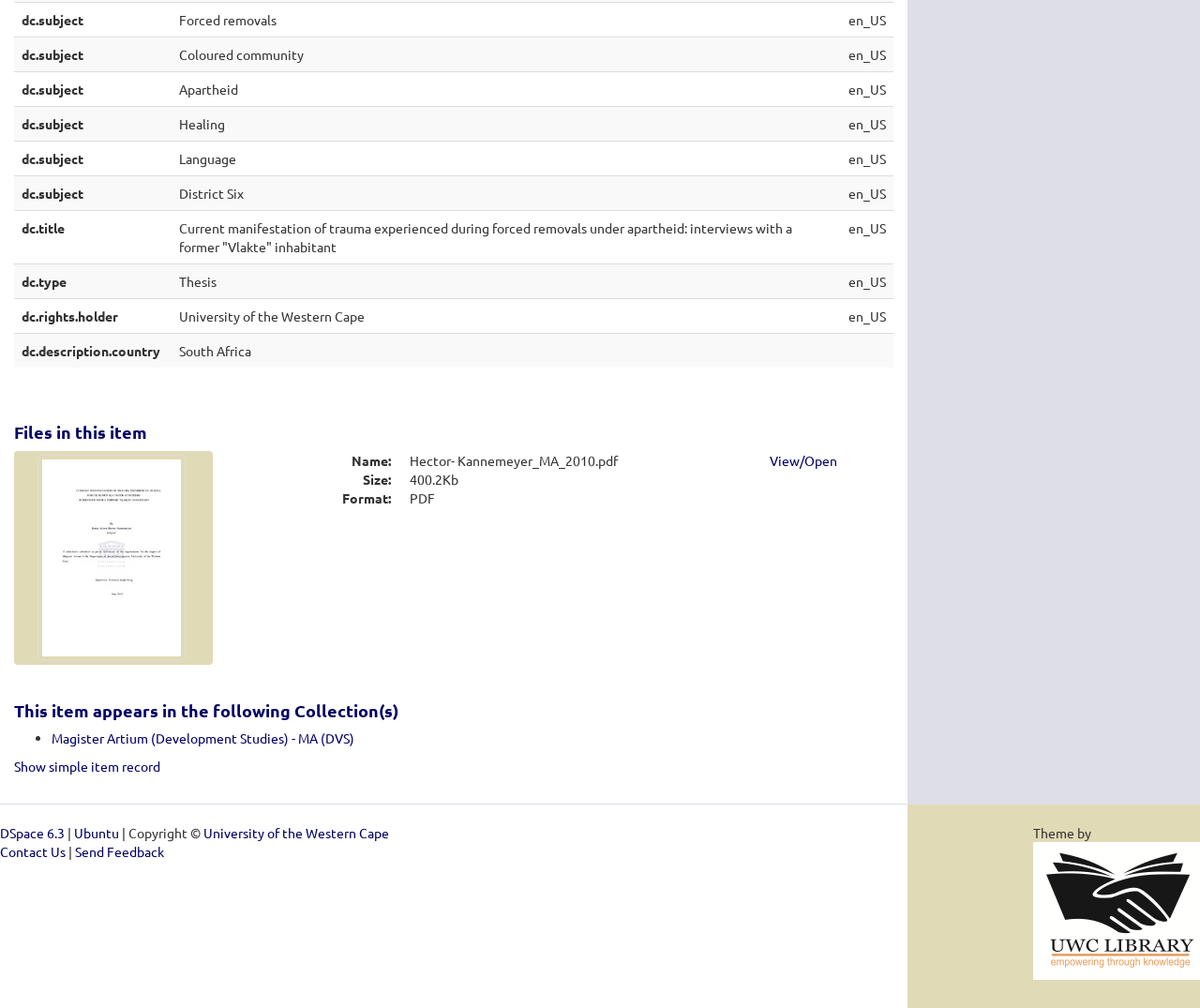Utilize the details in the image to thoroughly answer the following question: What is the title of the thesis?

I found the title of the thesis by looking at the gridcell with the label 'dc.title' and the corresponding text 'Current manifestation of trauma experienced during forced removals under apartheid'.